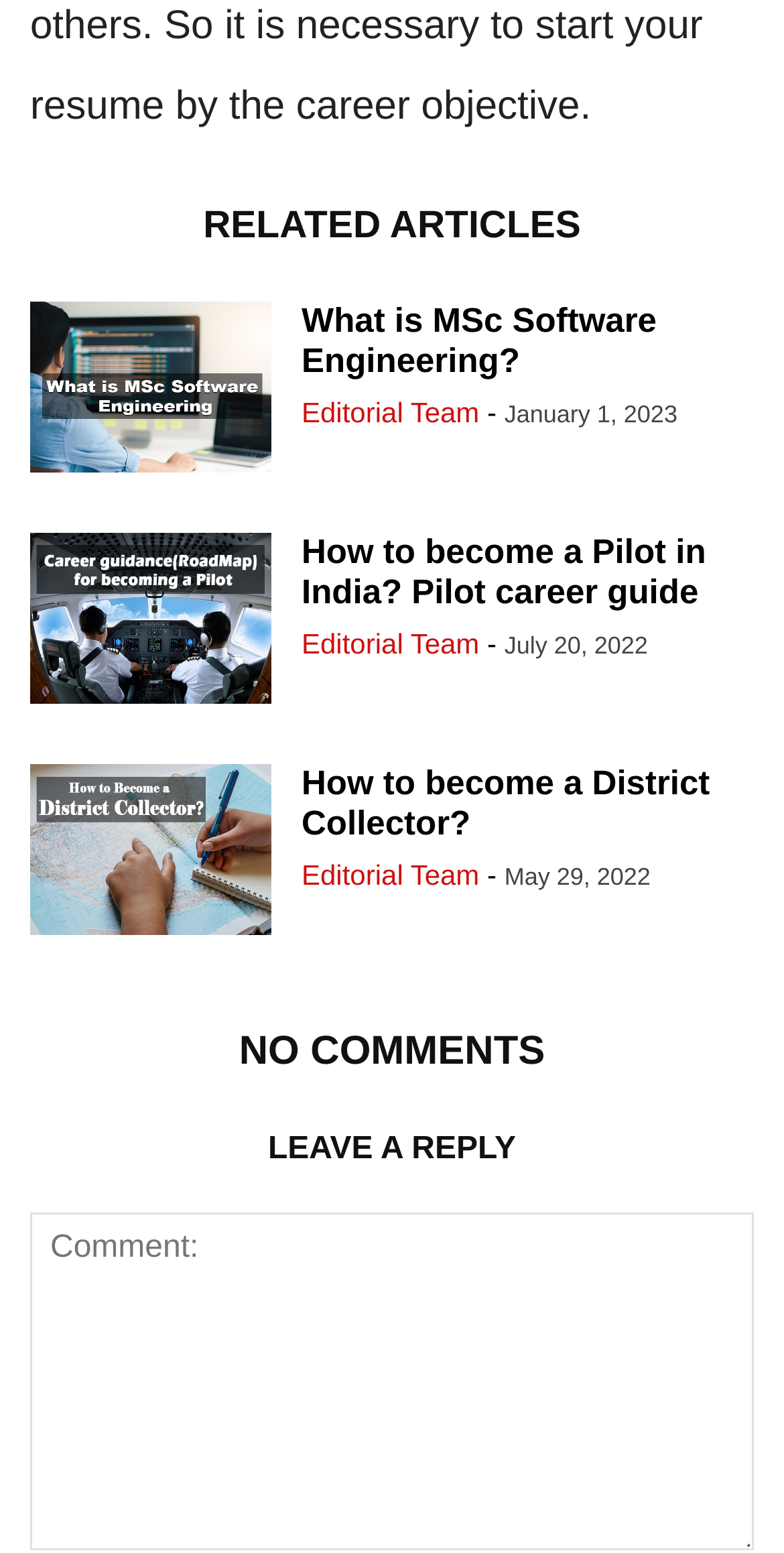Determine the bounding box coordinates for the clickable element to execute this instruction: "Leave a reply". Provide the coordinates as four float numbers between 0 and 1, i.e., [left, top, right, bottom].

[0.038, 0.781, 0.962, 0.998]